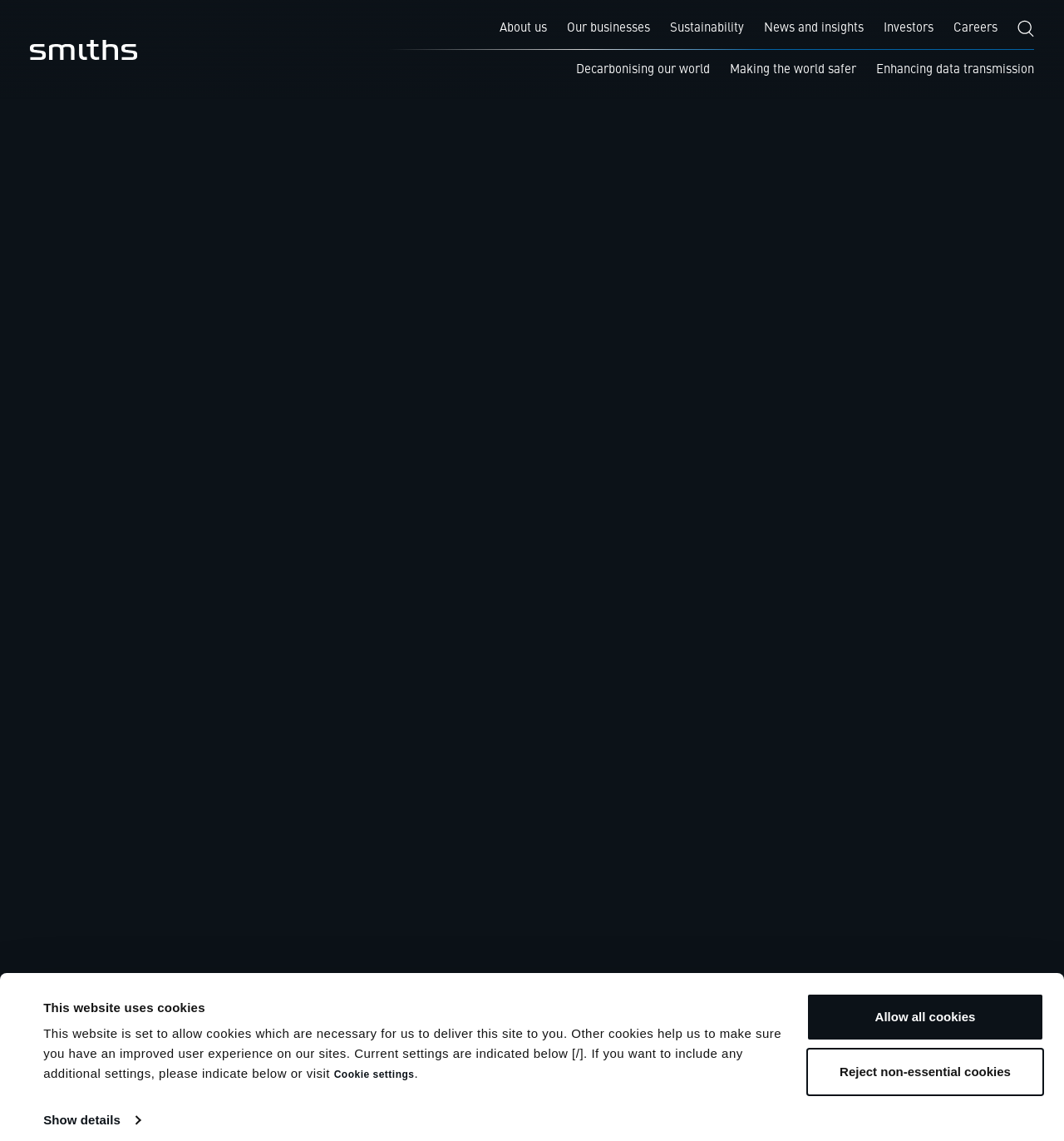What is the location of the headquarters of Azerbaijan customs?
Kindly give a detailed and elaborate answer to the question.

The answer can be found in the paragraph that describes the X-ray scanners. It states that the images from the scanners will be transmitted to the headquarters of Azerbaijan customs in Baku for more data analysis and storage, which implies that Baku is the location of the headquarters.